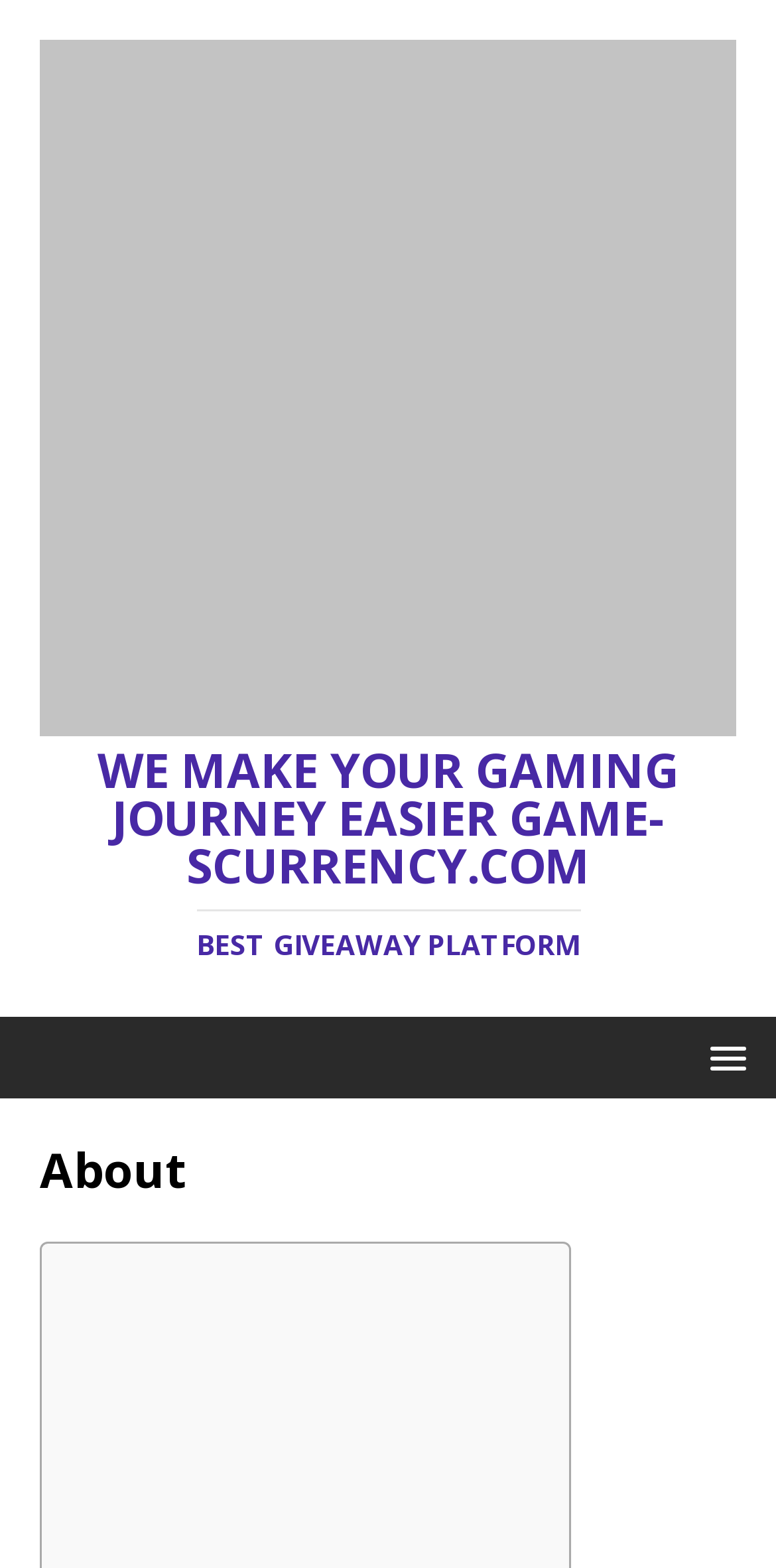Generate a comprehensive description of the webpage content.

The webpage is a gaming-related platform that offers game gift cards and tips to enhance the gaming experience. At the top-left corner, there is a logo of Game-Scurrency.com, which is an image linked to the website's homepage. Next to the logo, there is a heading that reads "WE MAKE YOUR GAMING JOURNEY EASIER GAME-SCURRENCY.COM BEST GIVEAWAY PLATFORM", with the first part of the heading in a slightly smaller font size than the second part.

On the top-right corner, there is a menu link with a popup, which is not labeled but can be inferred to contain navigation options. Below the logo and the heading, there is a section titled "About", which is a header element that spans the entire width of the page. This section appears to be the main content area of the webpage, although its exact contents are not specified in the accessibility tree.